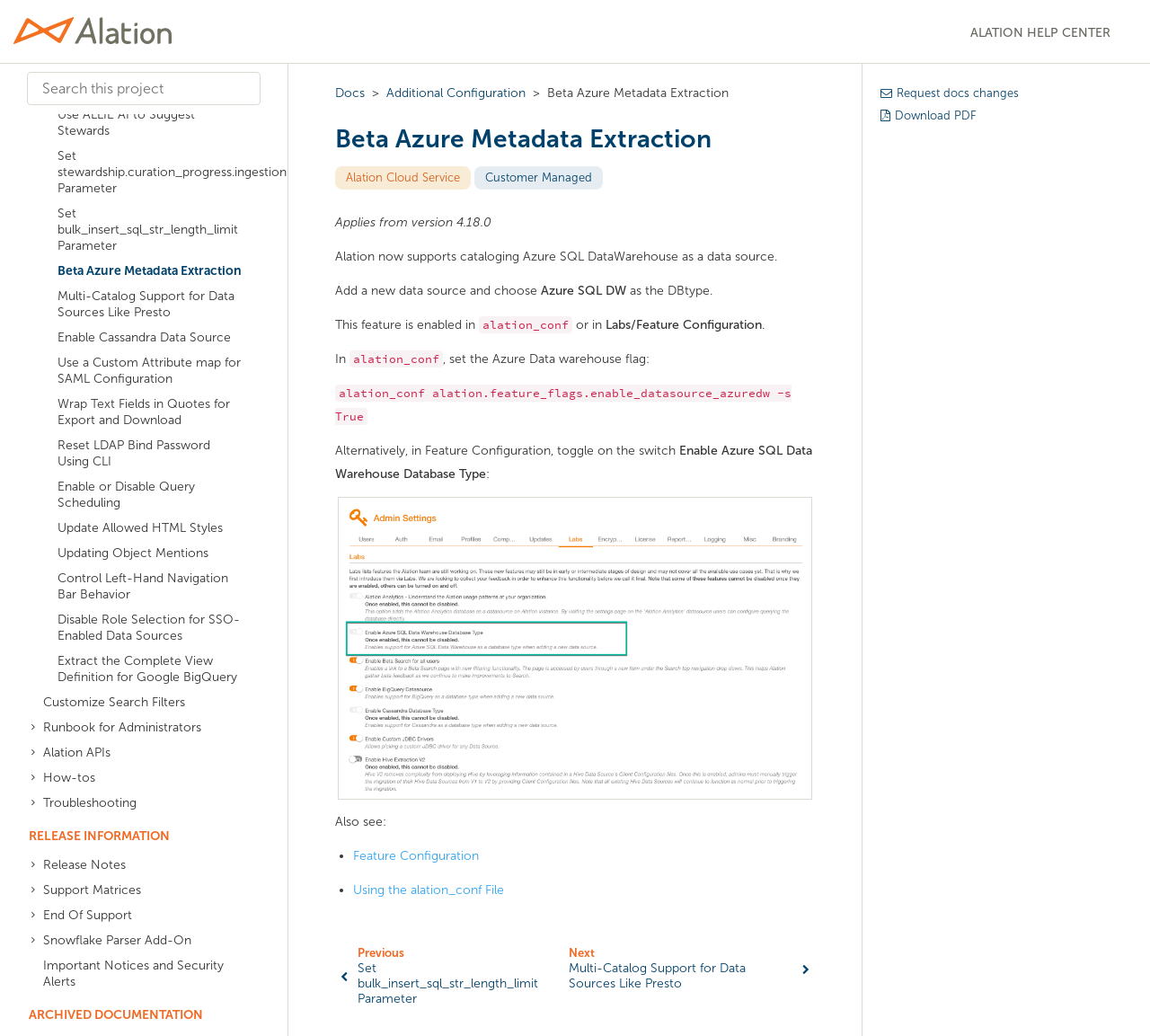Locate the bounding box for the described UI element: "Enable or Disable Query Scheduling". Ensure the coordinates are four float numbers between 0 and 1, formatted as [left, top, right, bottom].

[0.05, 0.458, 0.212, 0.498]